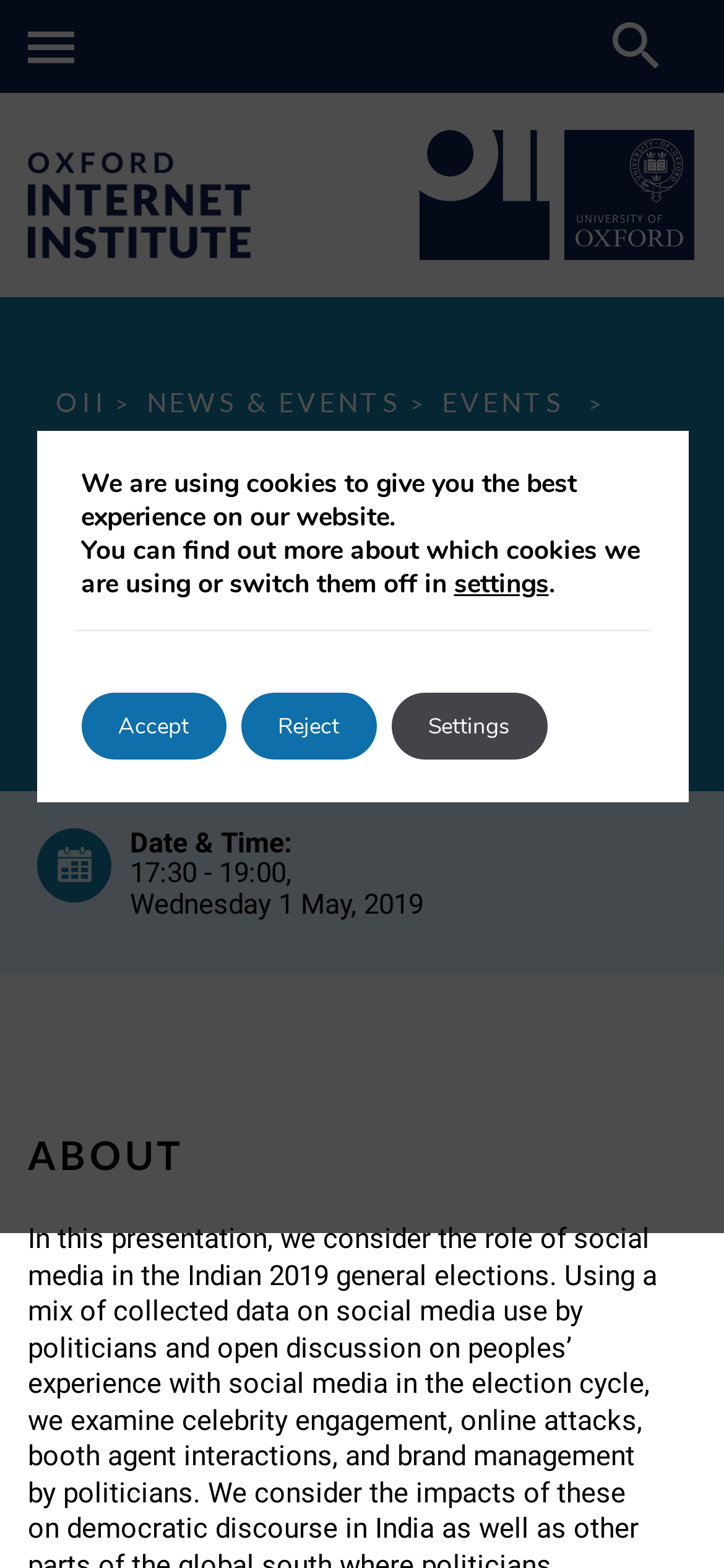Locate the bounding box coordinates of the area you need to click to fulfill this instruction: 'View events'. The coordinates must be in the form of four float numbers ranging from 0 to 1: [left, top, right, bottom].

[0.61, 0.247, 0.792, 0.267]